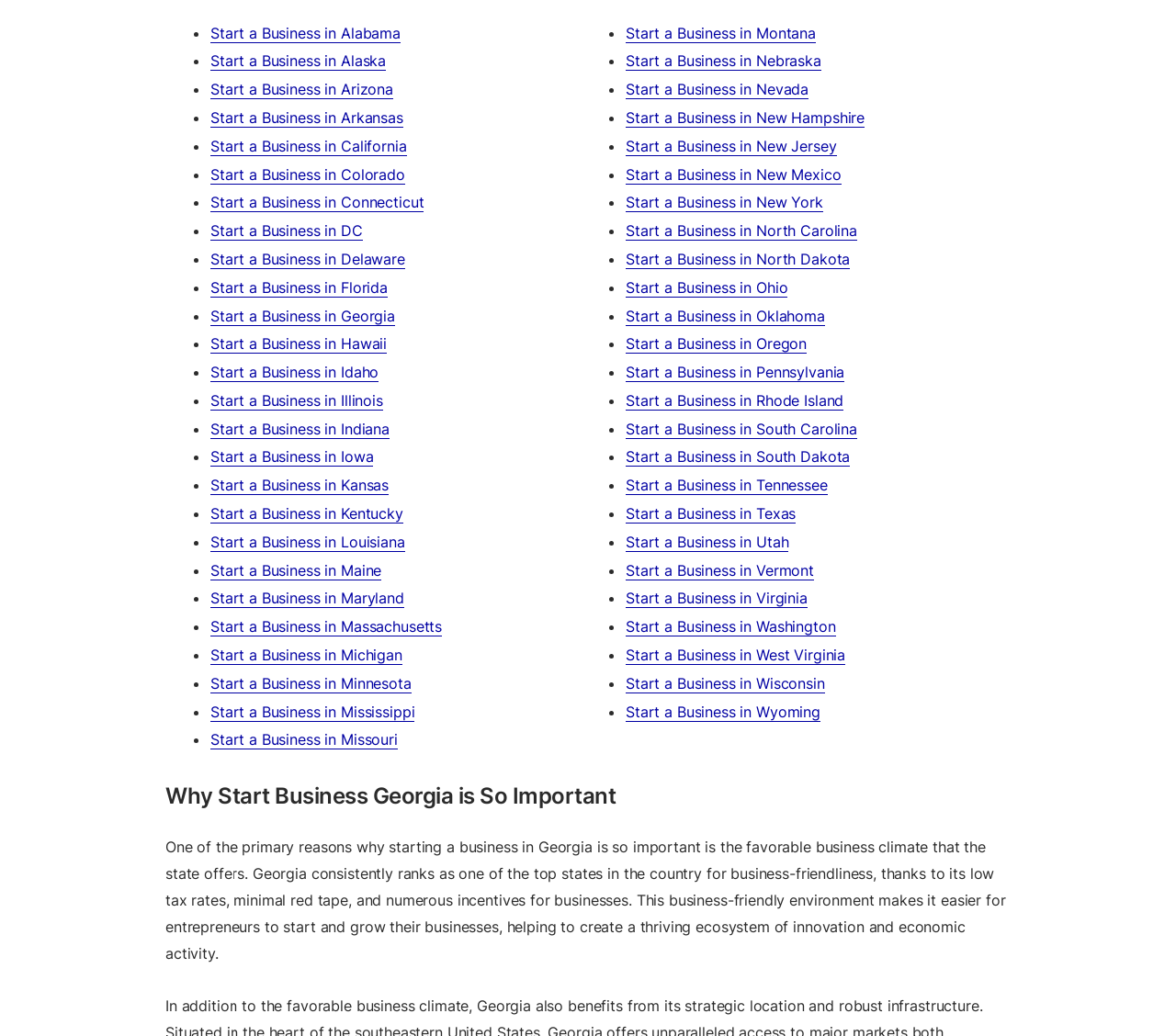Please determine the bounding box coordinates of the element to click in order to execute the following instruction: "Start a Business in Florida". The coordinates should be four float numbers between 0 and 1, specified as [left, top, right, bottom].

[0.179, 0.268, 0.33, 0.287]